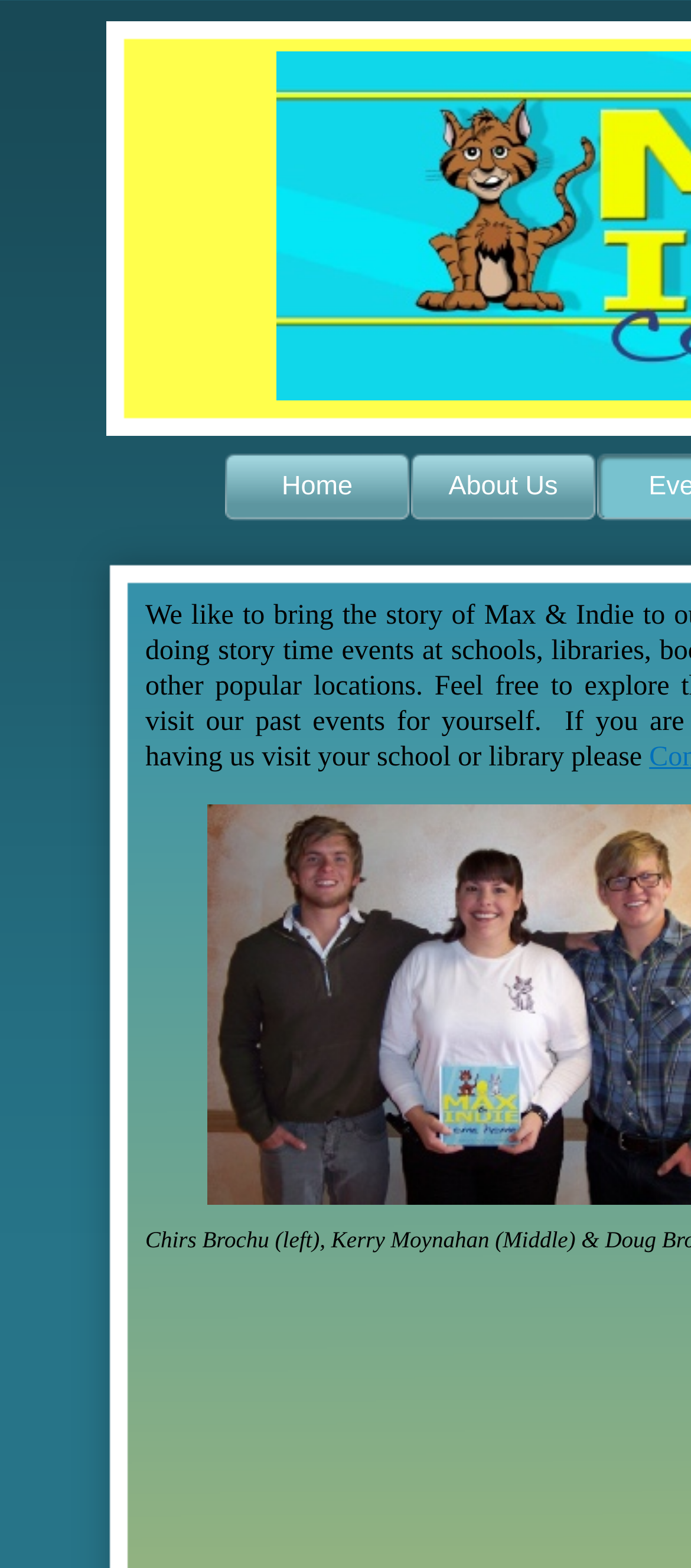Generate the text of the webpage's primary heading.

Story Time with Max & Indie